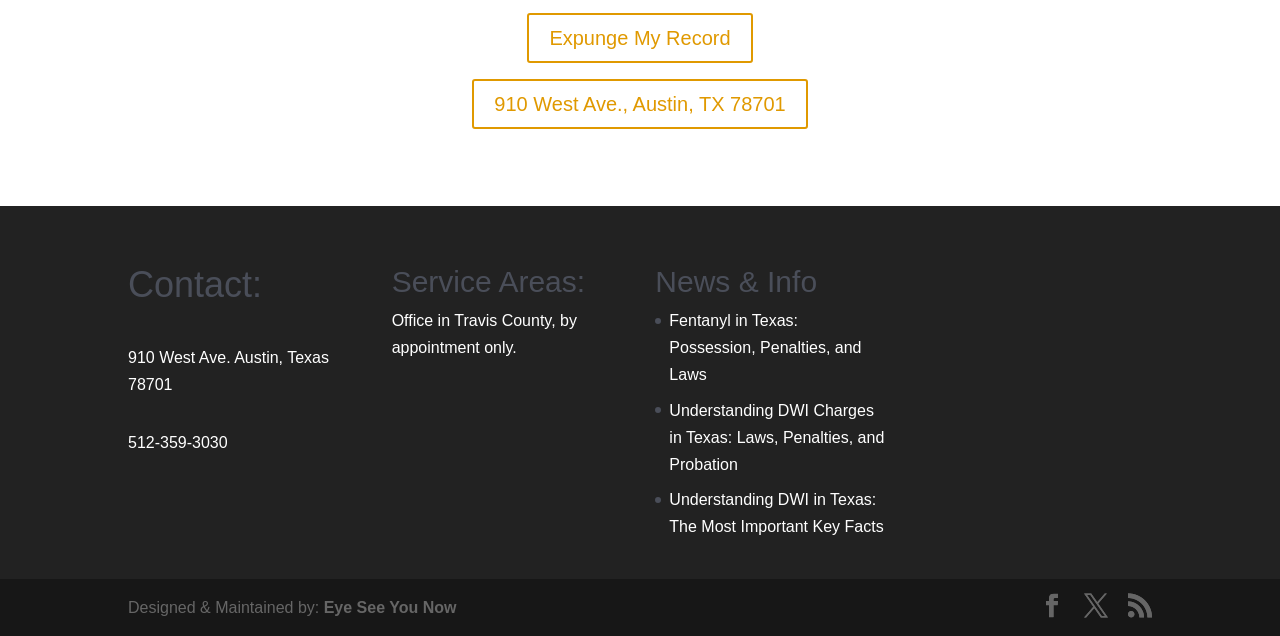Provide the bounding box coordinates for the UI element described in this sentence: "Expunge My Record". The coordinates should be four float values between 0 and 1, i.e., [left, top, right, bottom].

[0.412, 0.021, 0.588, 0.1]